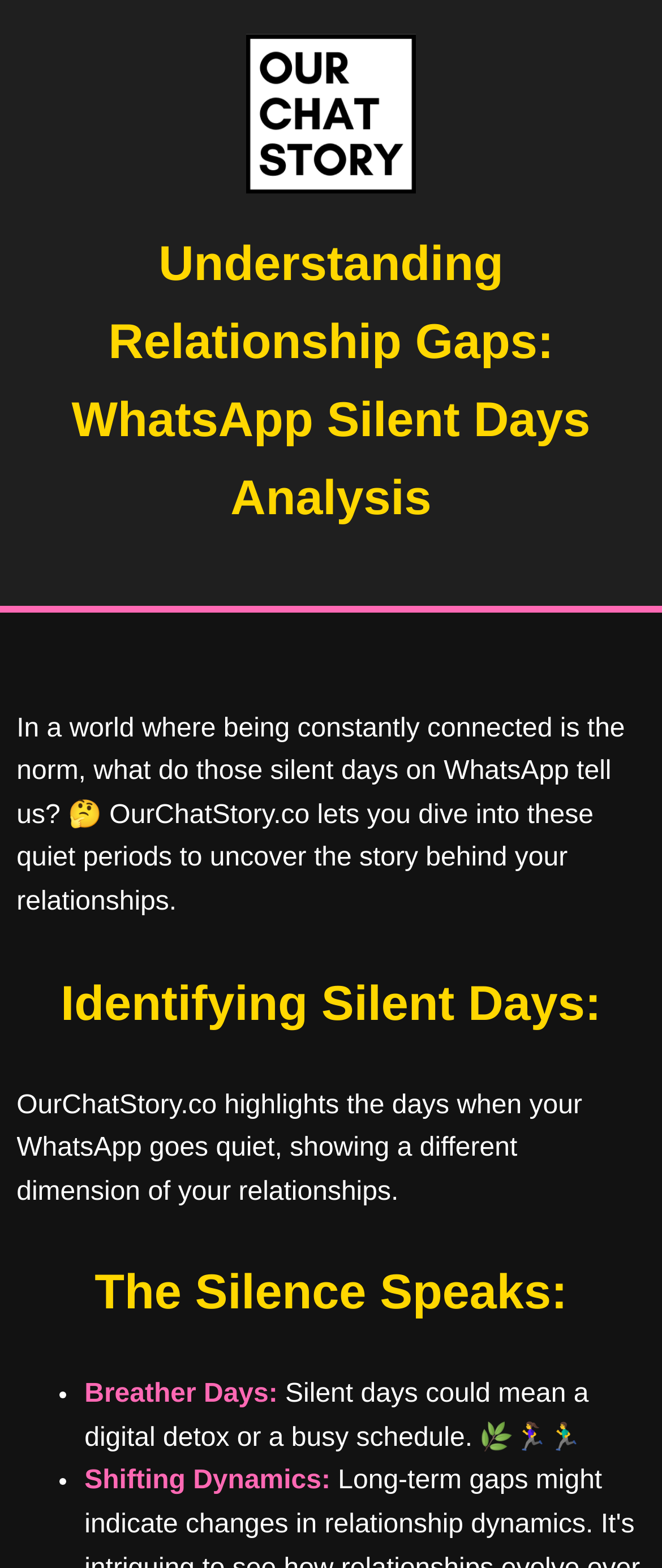Please identify the webpage's heading and generate its text content.

Understanding Relationship Gaps: WhatsApp Silent Days Analysis